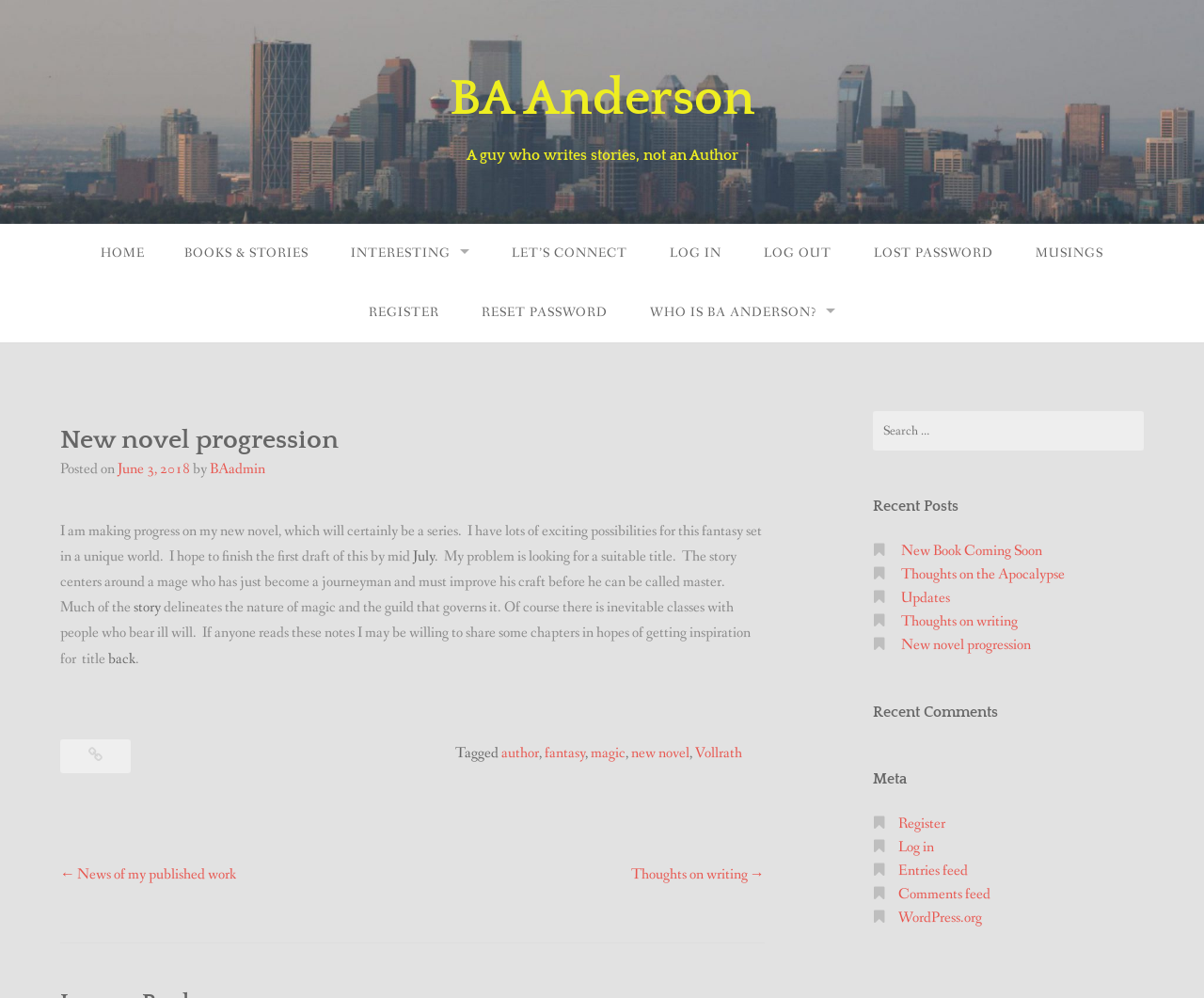Identify the bounding box coordinates for the element that needs to be clicked to fulfill this instruction: "view all blog posts". Provide the coordinates in the format of four float numbers between 0 and 1: [left, top, right, bottom].

None